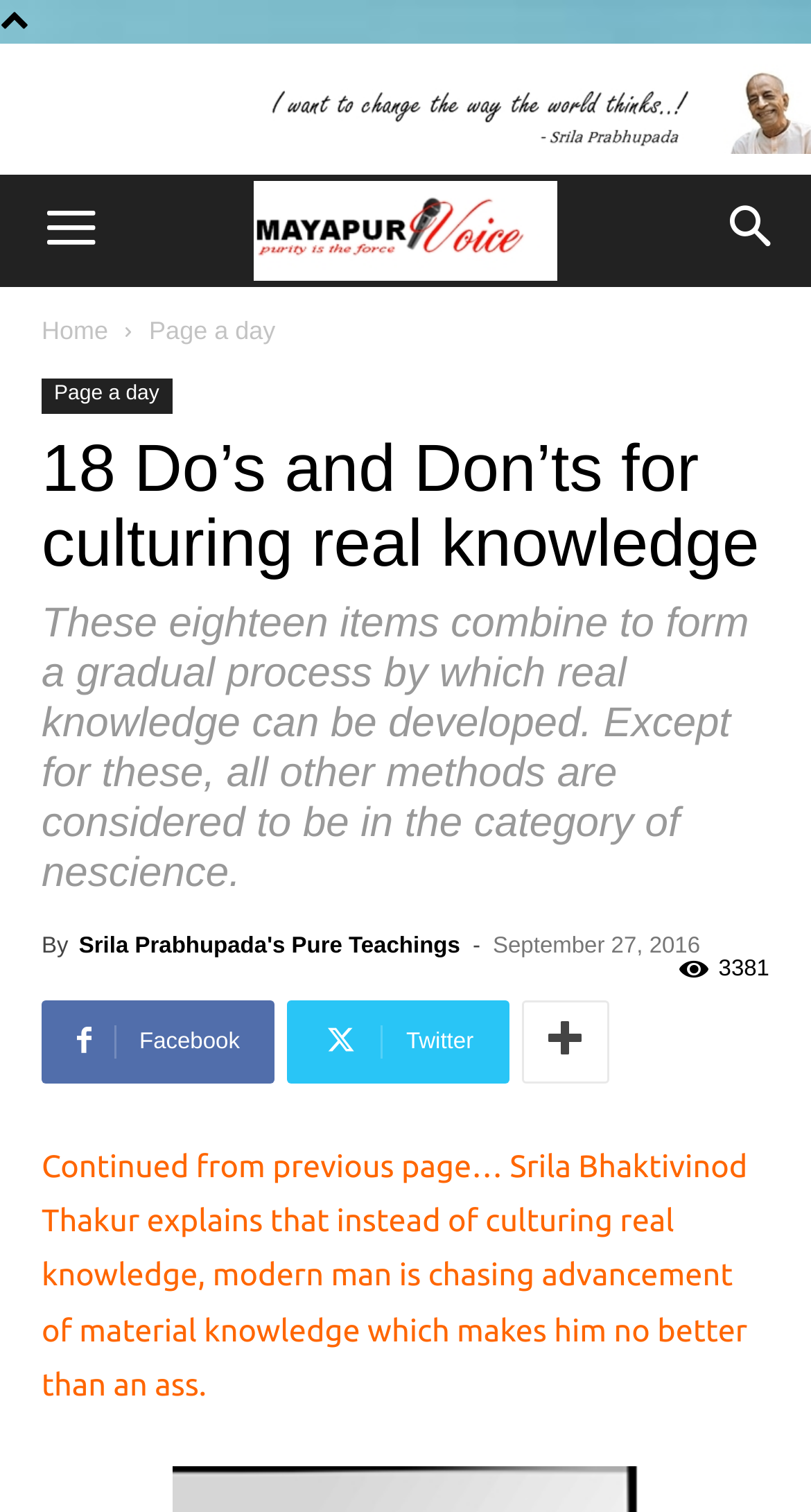Determine the bounding box coordinates of the clickable region to follow the instruction: "Search for something".

[0.856, 0.116, 1.0, 0.19]